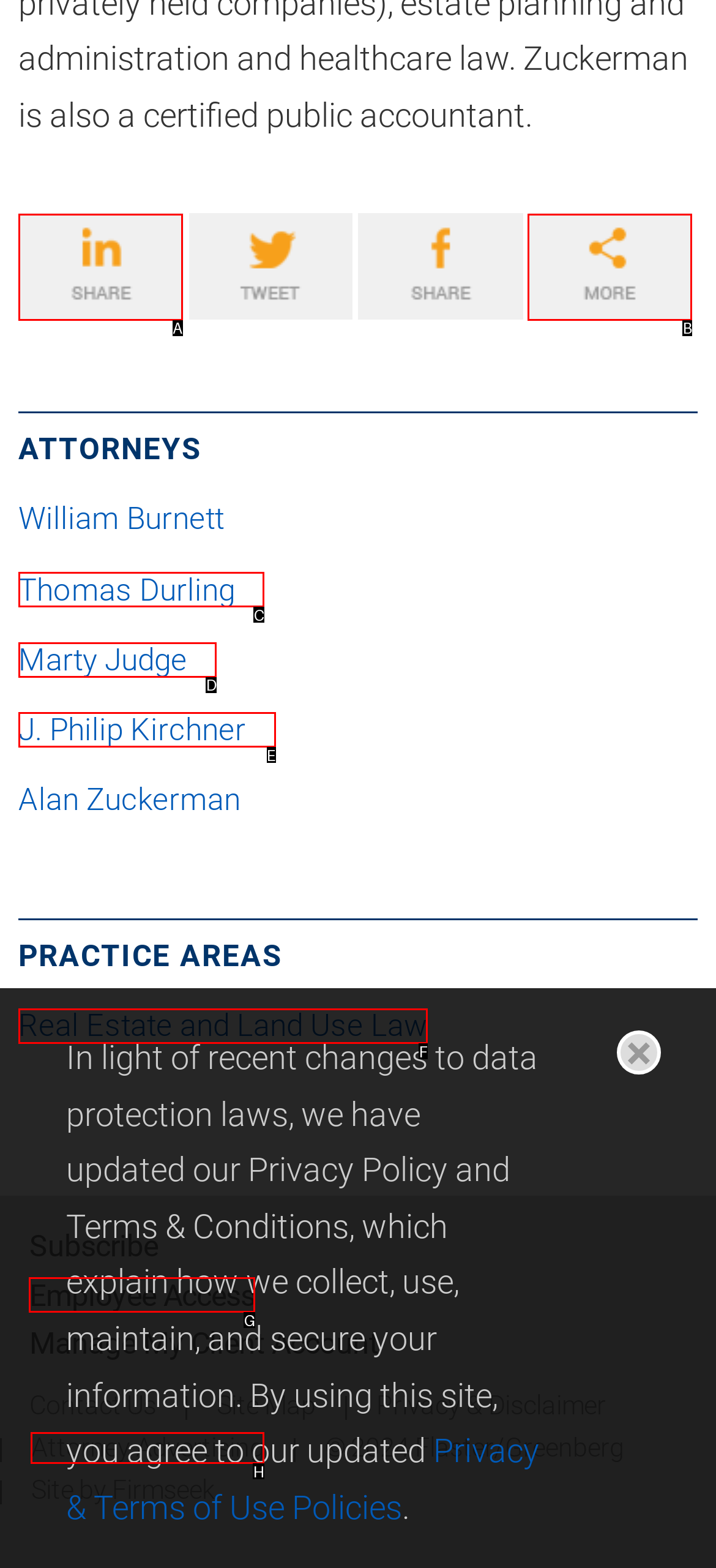Using the description: Marty Judge
Identify the letter of the corresponding UI element from the choices available.

D